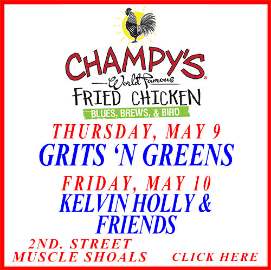Refer to the image and provide an in-depth answer to the question:
What is the location of Champy's?

The location is provided at the bottom of the advertisement, encouraging visitors to join the festivities, and is specified as 2nd Street, Muscle Shoals.